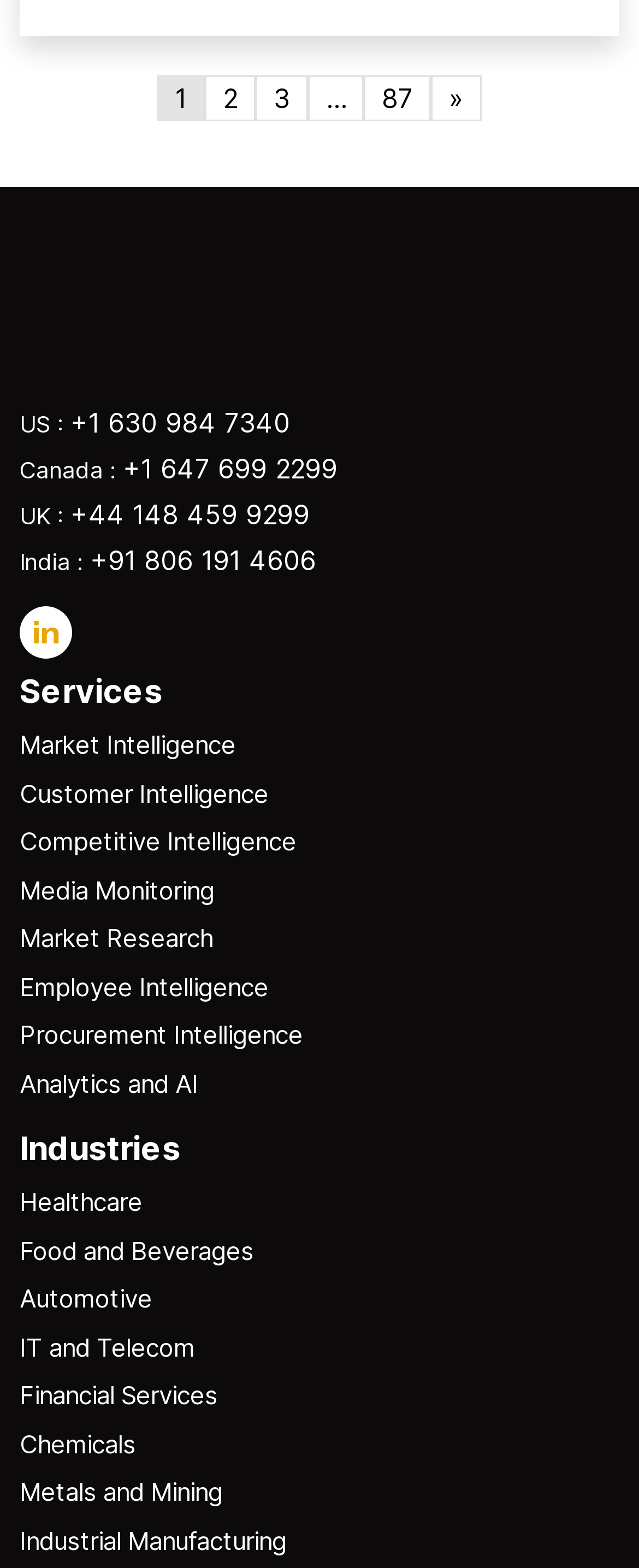What is the second service listed?
Answer the question with as much detail as you can, using the image as a reference.

I found the second service listed by looking at the section that lists different services. The section is located below the link to the Infiniti website and has headings for each service. The second service listed is 'Customer Intelligence'.